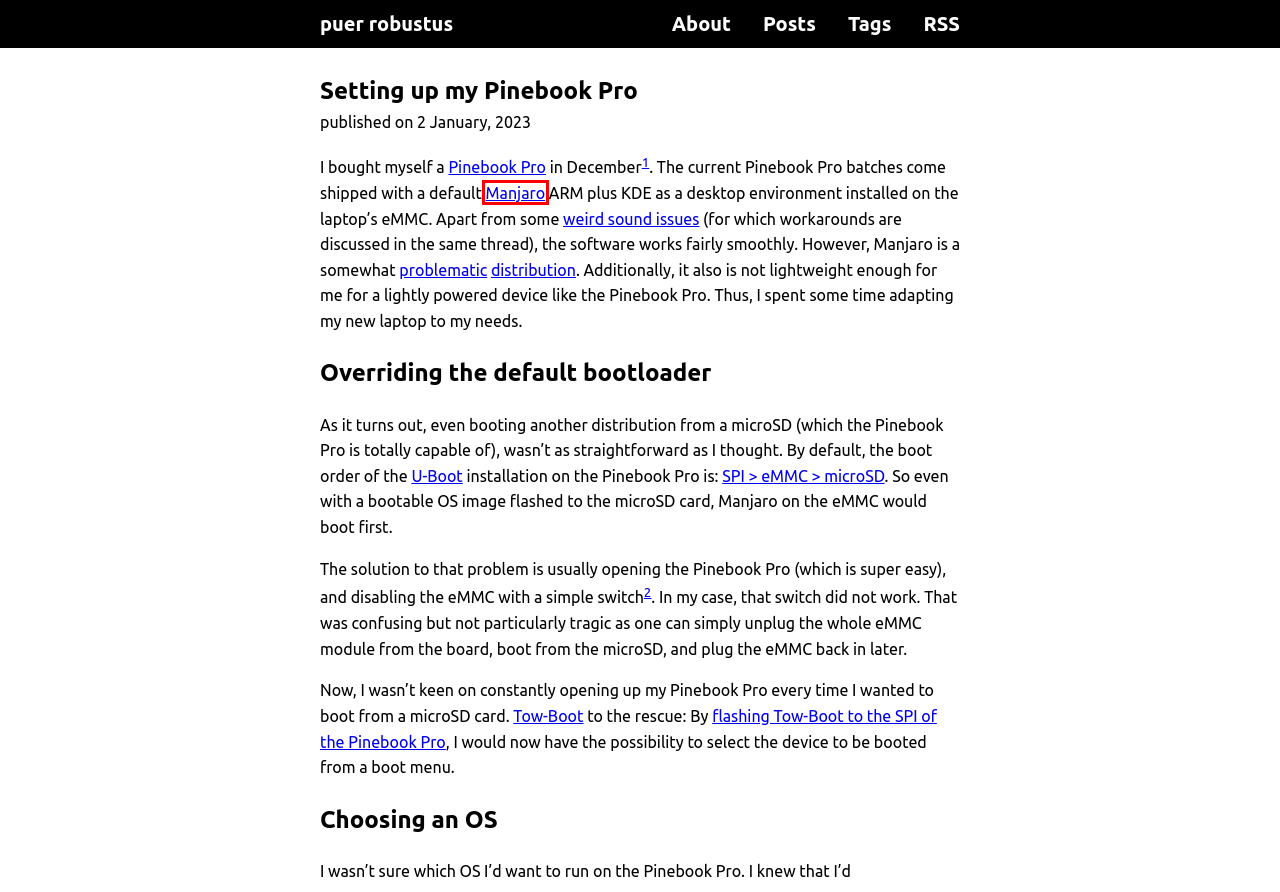You are provided with a screenshot of a webpage highlighting a UI element with a red bounding box. Choose the most suitable webpage description that matches the new page after clicking the element in the bounding box. Here are the candidates:
A. Pinebook Pro - PINE64
B. Kali Linux | Penetration Testing and Ethical Hacking Linux Distribution
C. Tow-Boot | Tow-Boot
D. PINE64 Pinebook Pro | Tow-Boot
E. High Pitch Noise Coming From Pinebook Pro
F. Librebooting a ThinkPad T400 | puer robustus
G. PINE64 has let its community down
H. Manjaro

H